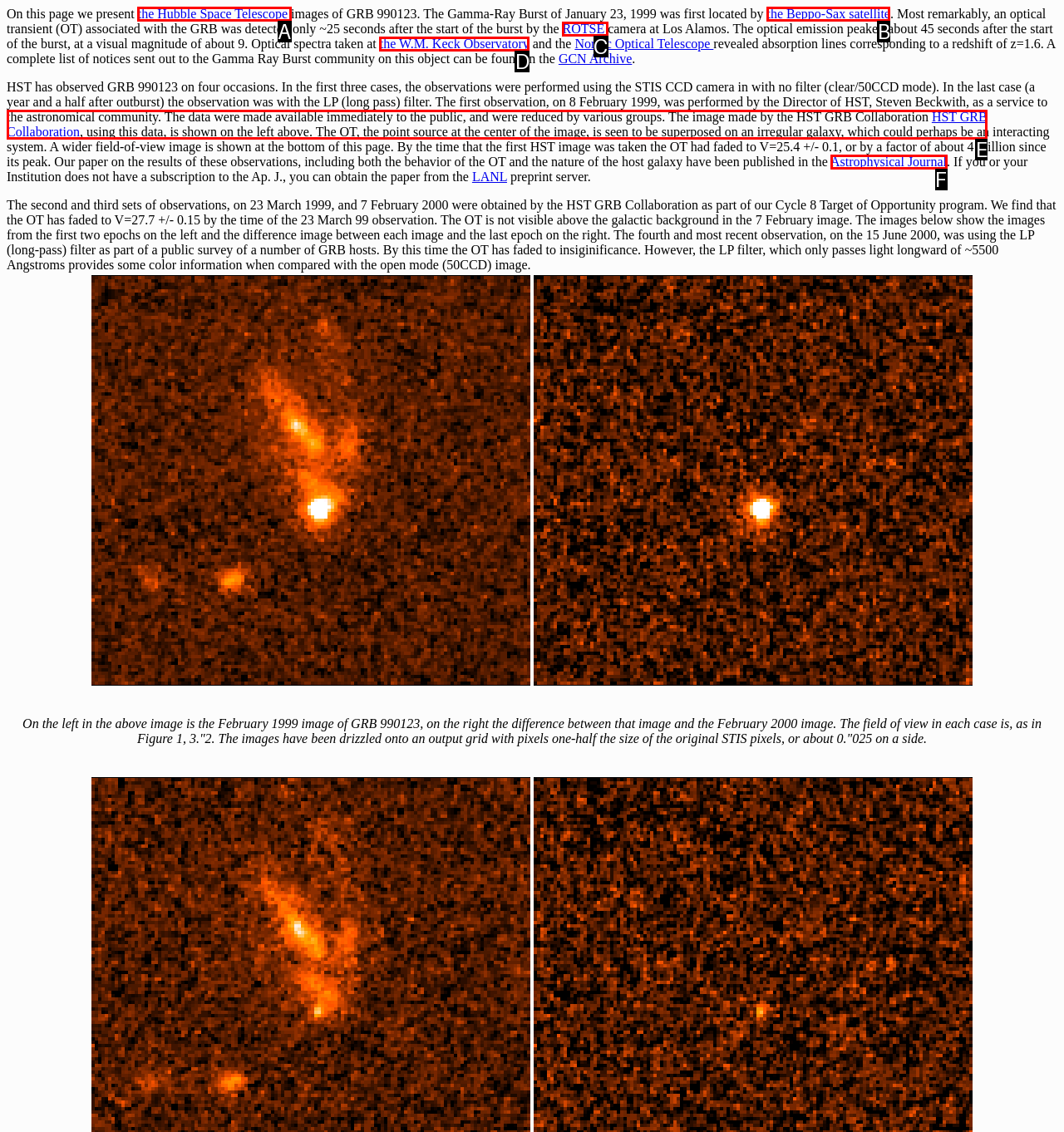Determine which option matches the description: ROTSE. Answer using the letter of the option.

C